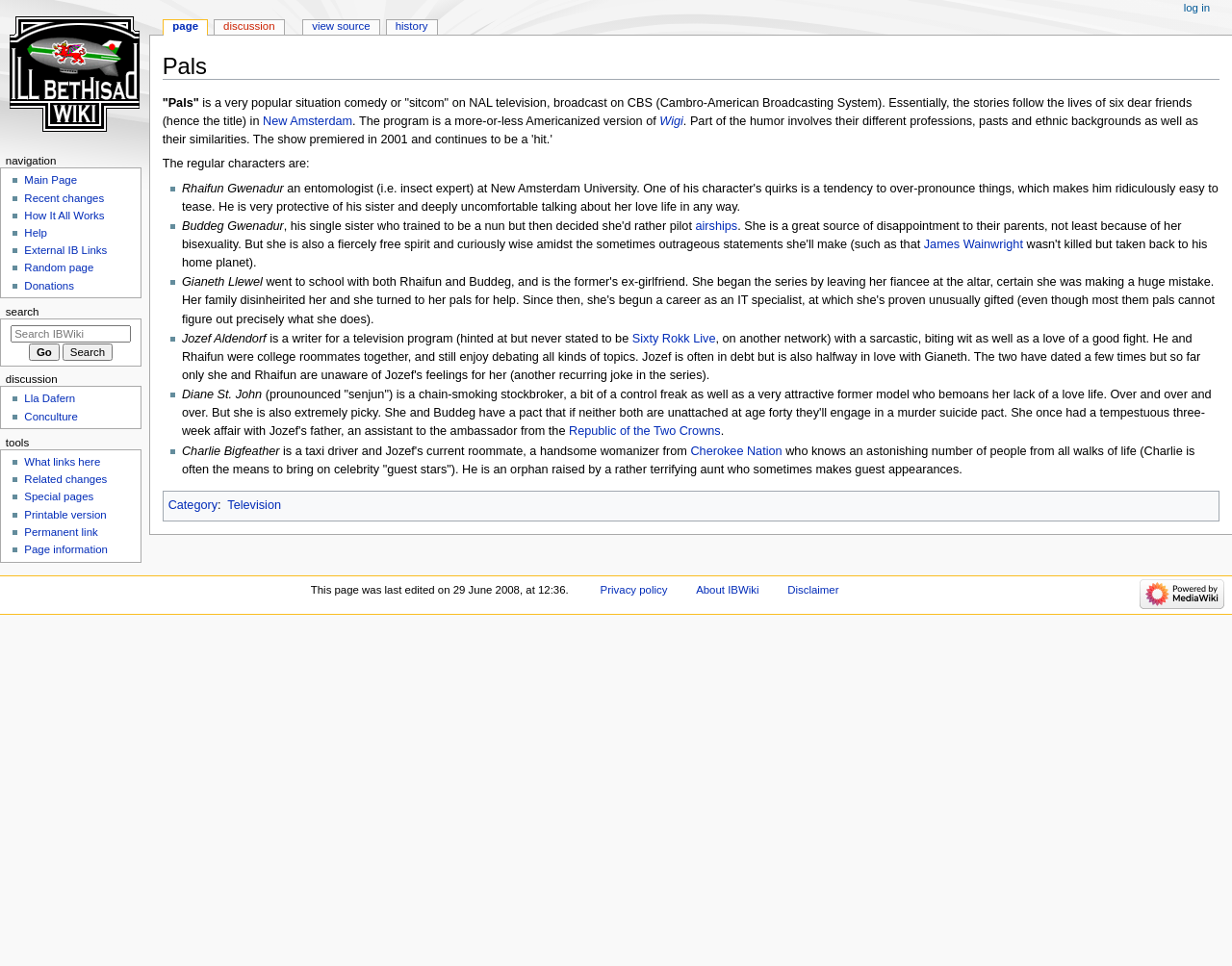What is the name of the nation that Charlie Bigfeather is from?
Please respond to the question with a detailed and well-explained answer.

The answer can be found in the link element with the text 'Cherokee Nation' which is a child of the main element and is mentioned as the nation that Charlie Bigfeather is from.